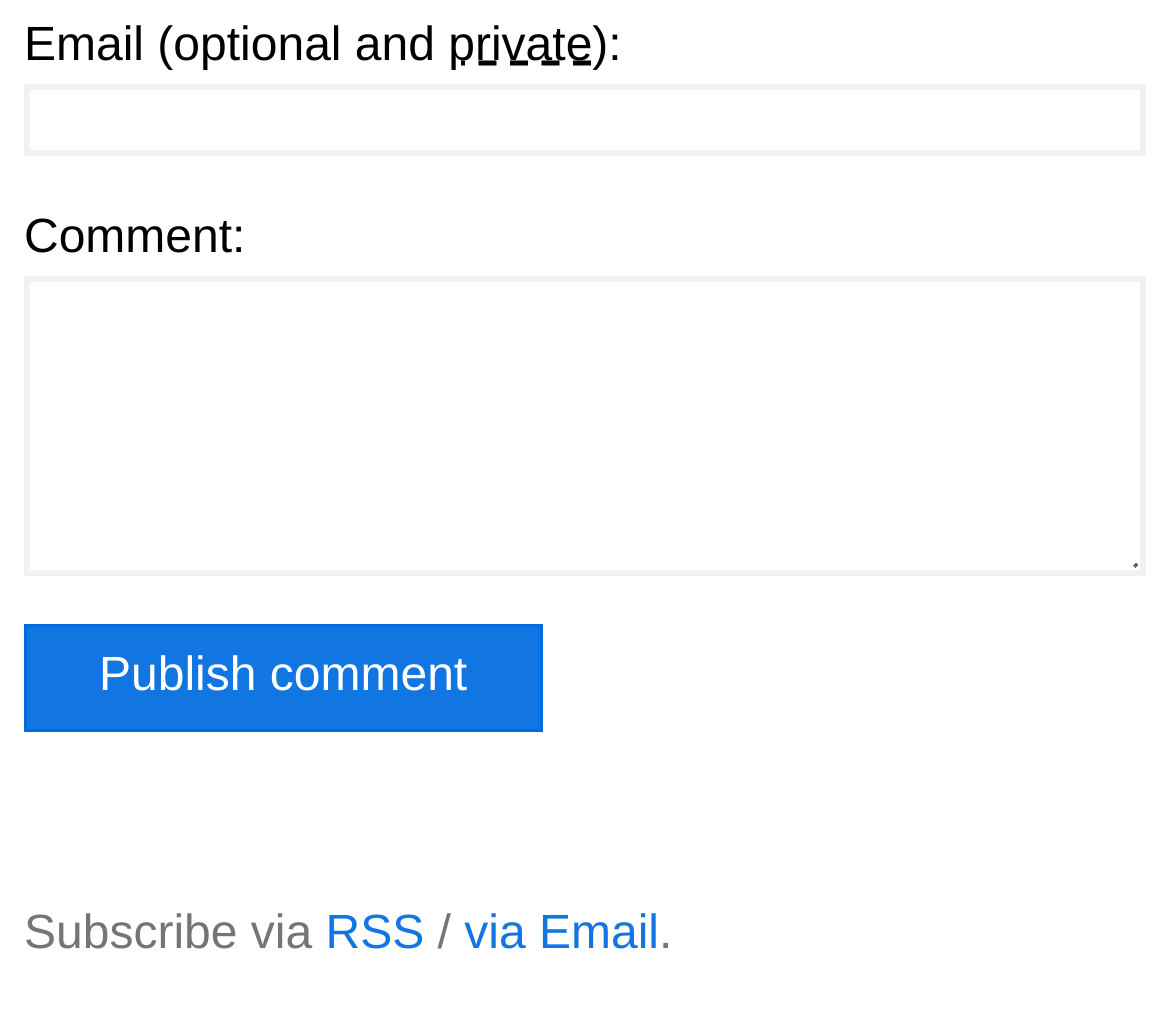What is the relationship between the comment field and the 'Publish comment' button?
Can you offer a detailed and complete answer to this question?

The 'Publish comment' button is located below the comment text box, and its purpose is to submit the comment after it has been written, indicating a direct relationship between the two elements.